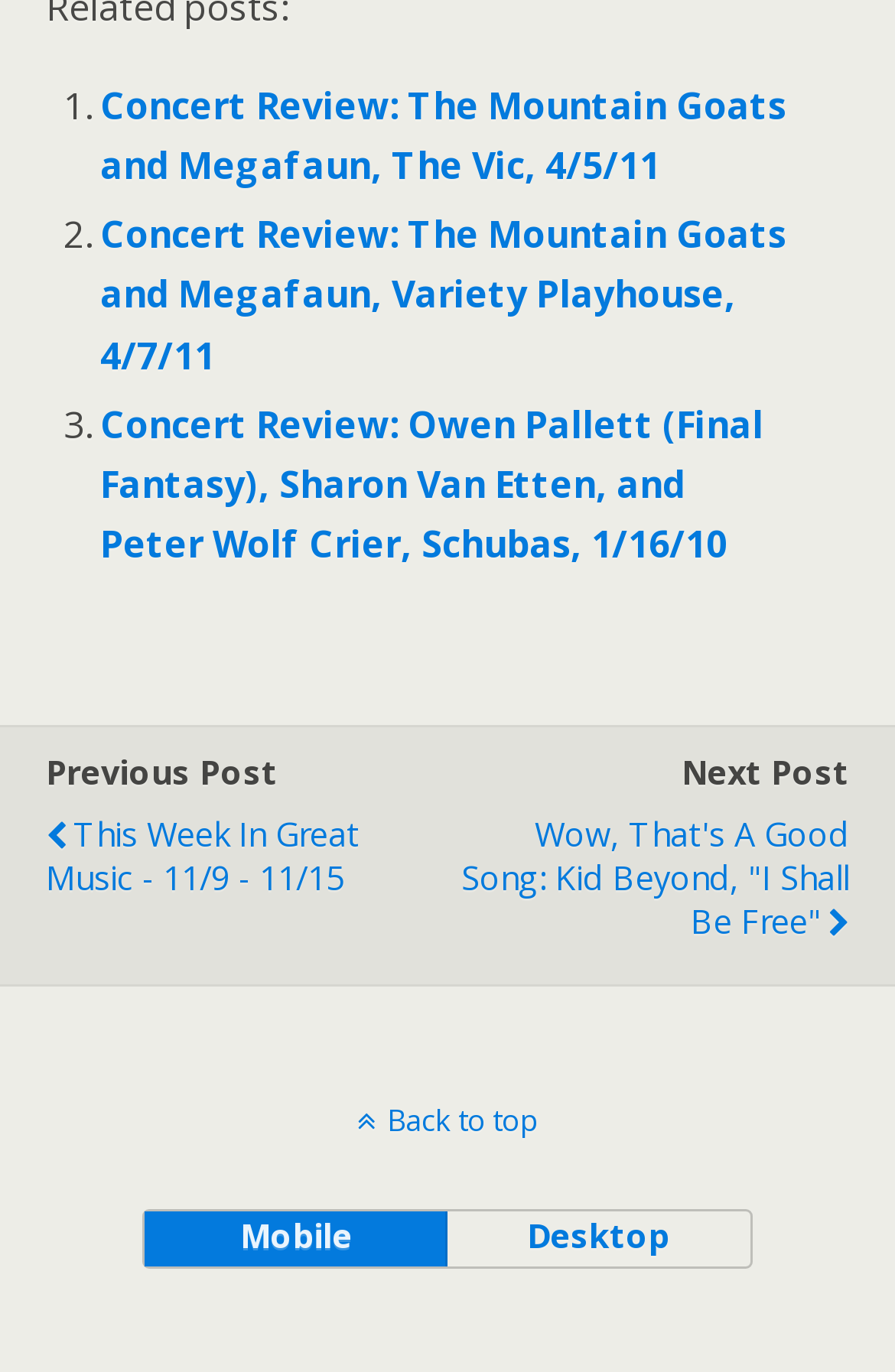Identify the bounding box coordinates for the element you need to click to achieve the following task: "Go back to top". The coordinates must be four float values ranging from 0 to 1, formatted as [left, top, right, bottom].

[0.0, 0.801, 1.0, 0.831]